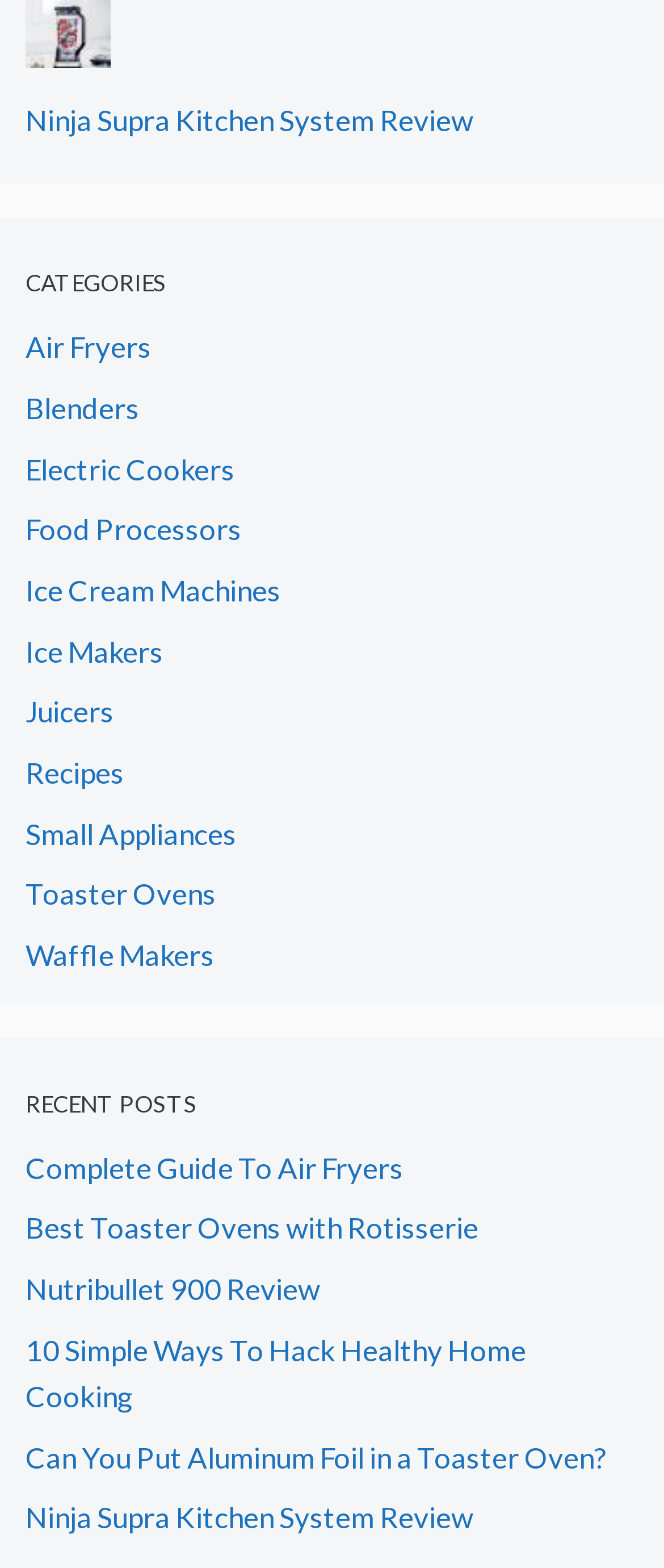Determine the bounding box coordinates of the element's region needed to click to follow the instruction: "Read the 'Complete Guide To Air Fryers' post". Provide these coordinates as four float numbers between 0 and 1, formatted as [left, top, right, bottom].

[0.038, 0.733, 0.608, 0.756]